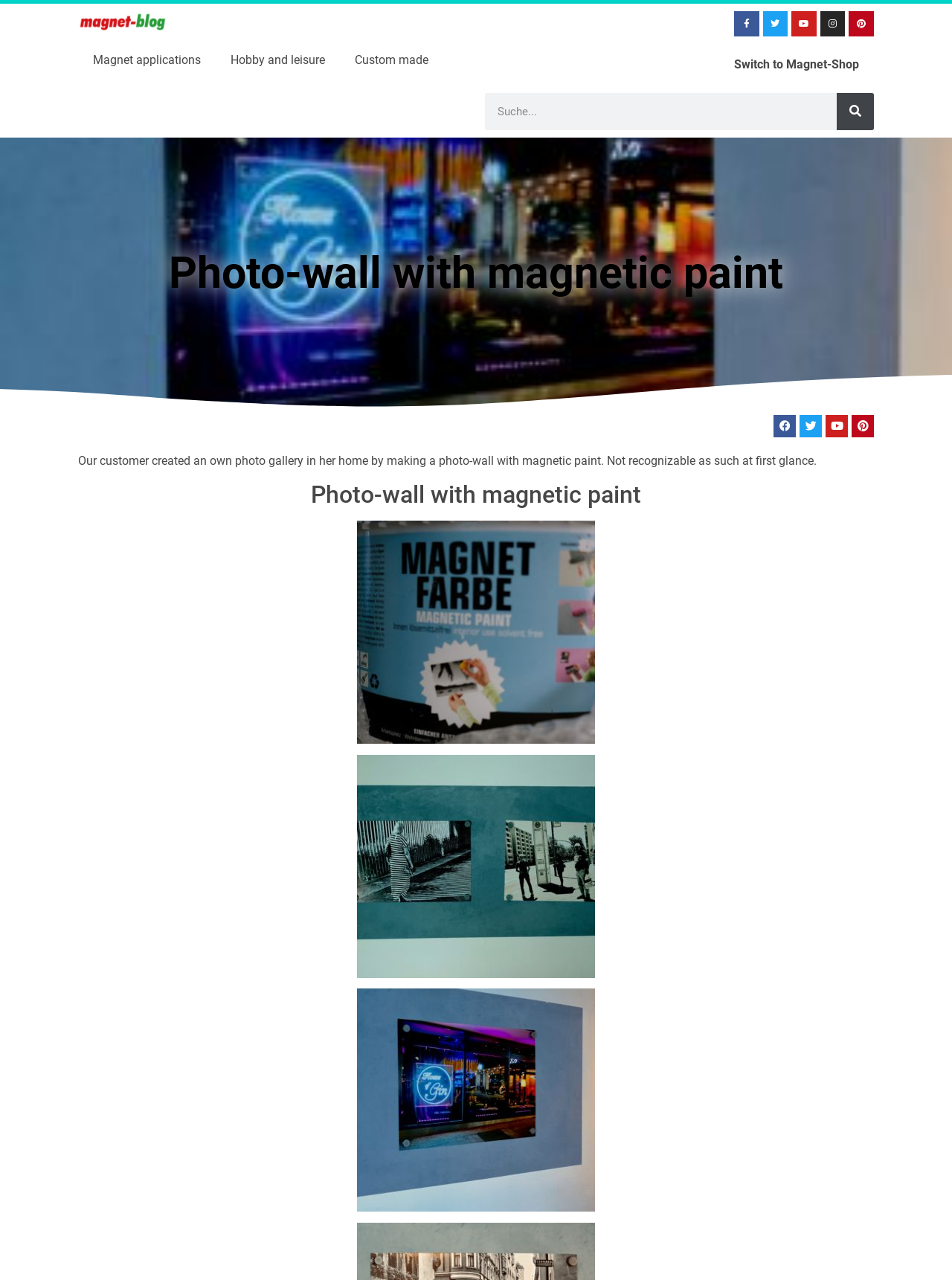Please provide the bounding box coordinates for the UI element as described: "parent_node: Suche name="s" placeholder="Suche..."". The coordinates must be four floats between 0 and 1, represented as [left, top, right, bottom].

[0.509, 0.072, 0.879, 0.101]